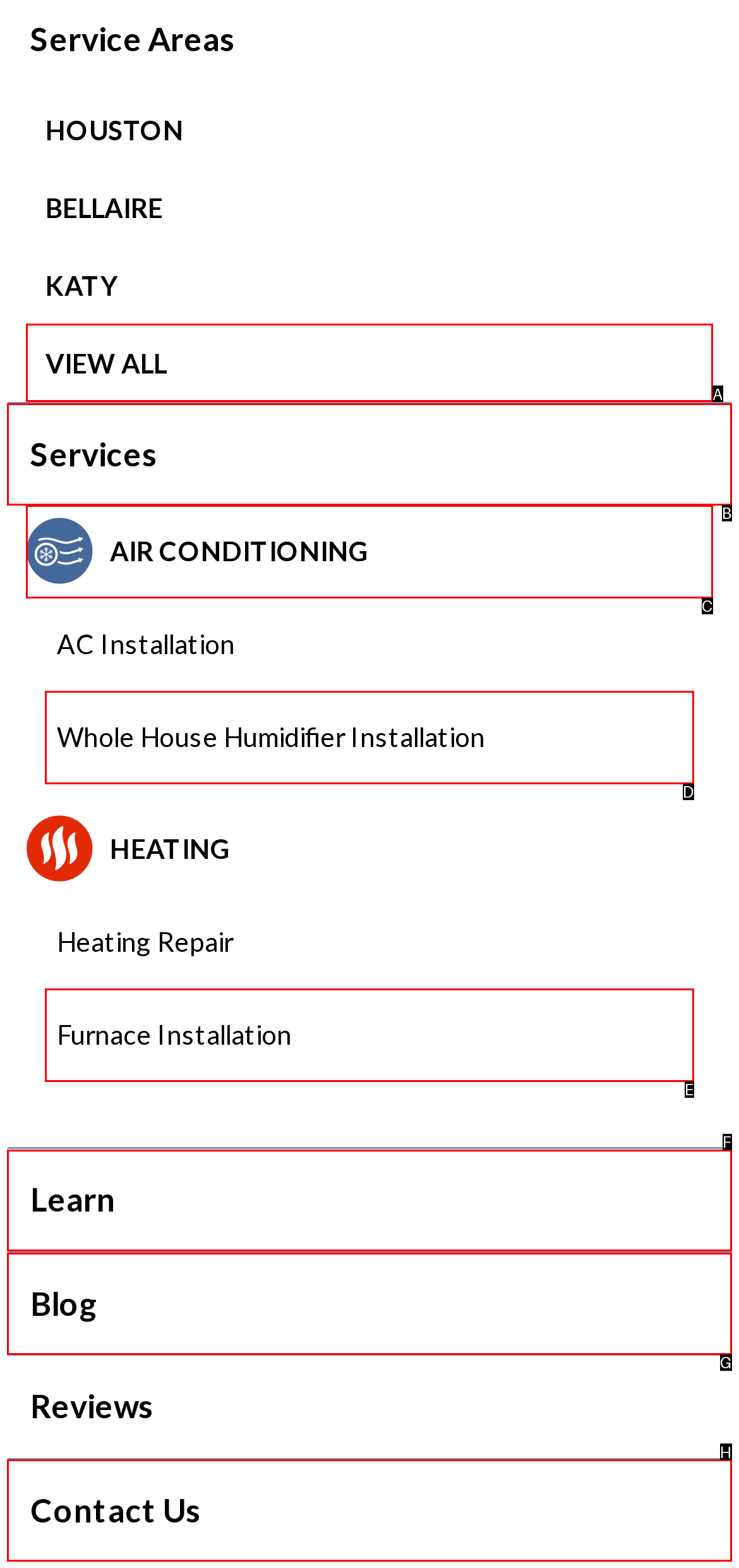From the description: View All, select the HTML element that fits best. Reply with the letter of the appropriate option.

A